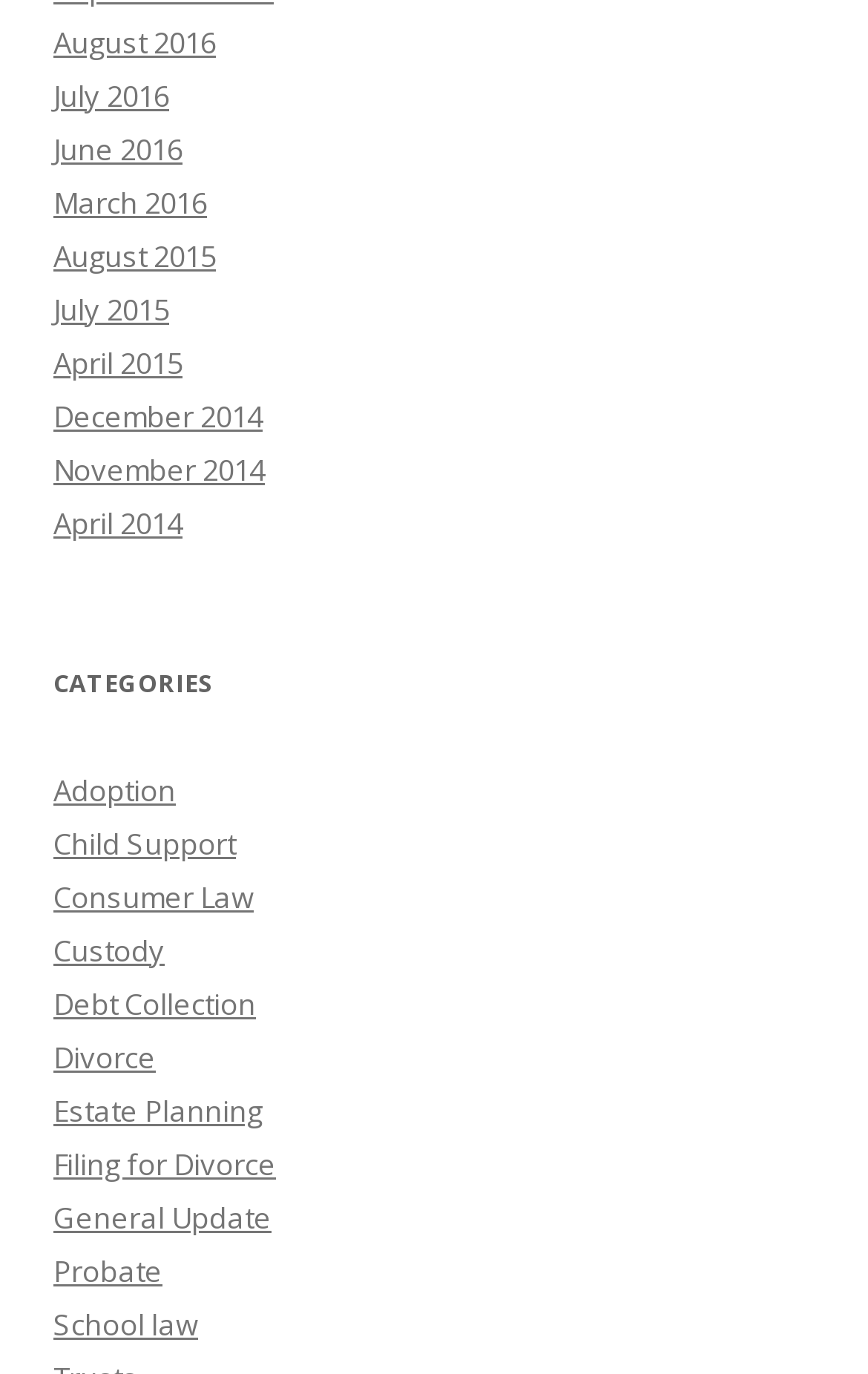Extract the bounding box coordinates of the UI element described: "Estate Planning". Provide the coordinates in the format [left, top, right, bottom] with values ranging from 0 to 1.

[0.062, 0.793, 0.303, 0.822]